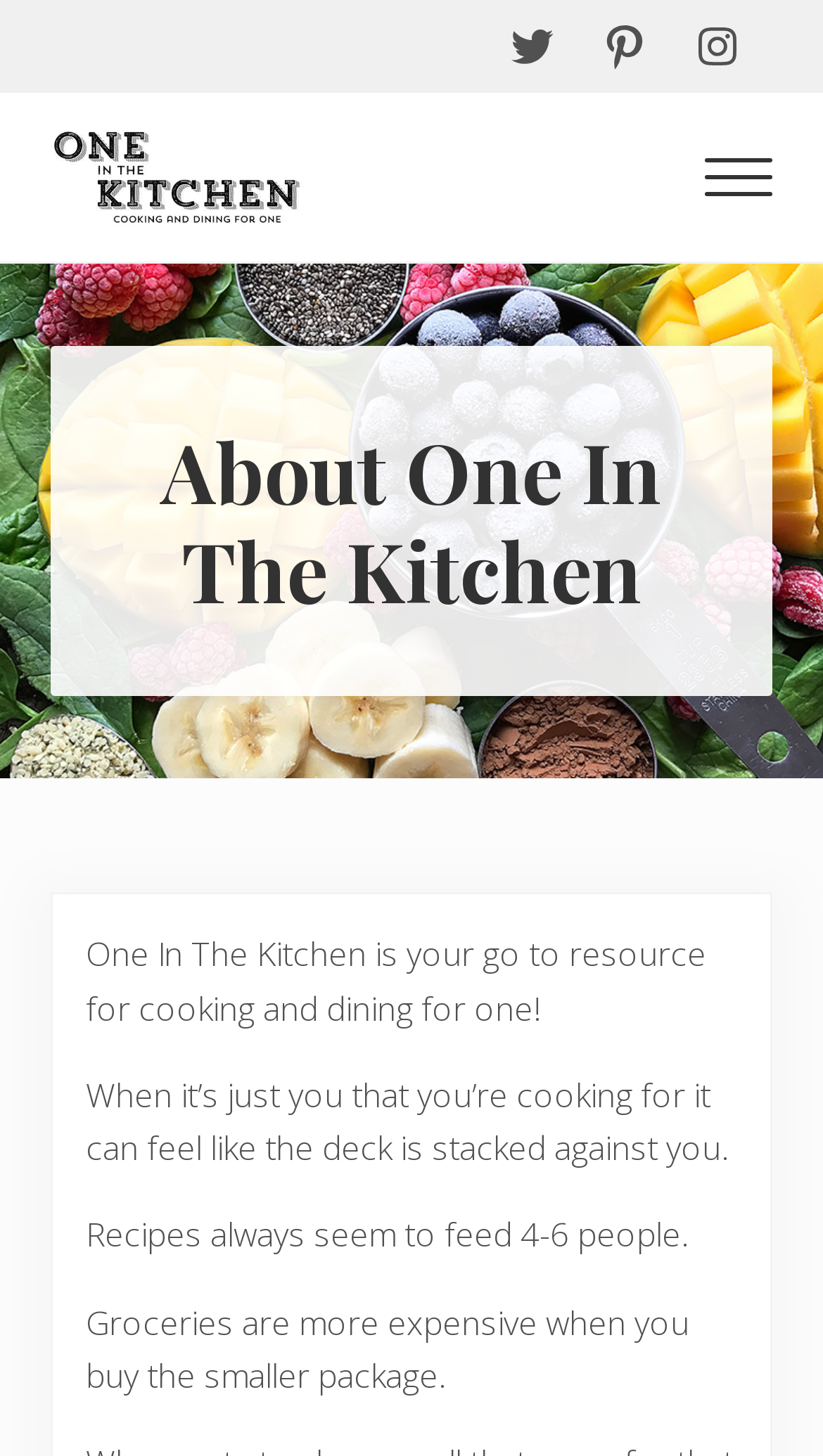Please reply to the following question with a single word or a short phrase:
What is the position of the 'Menu' button?

Top right